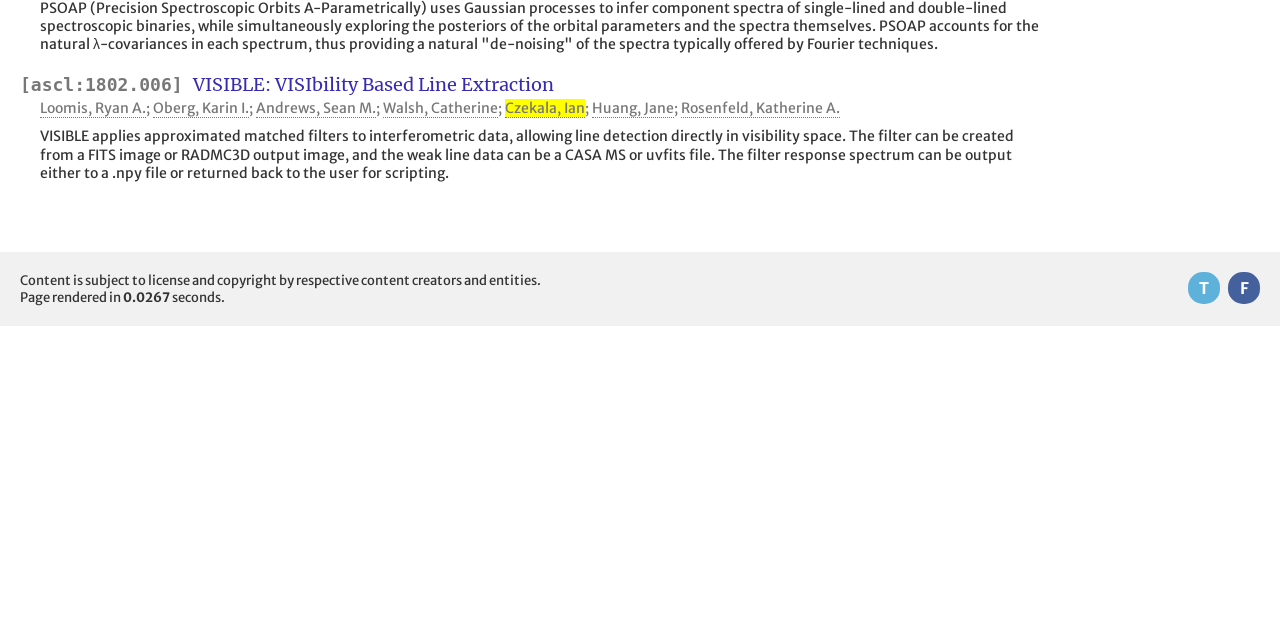Using the element description provided, determine the bounding box coordinates in the format (top-left x, top-left y, bottom-right x, bottom-right y). Ensure that all values are floating point numbers between 0 and 1. Element description: VISIBLE: VISIbility Based Line Extraction

[0.151, 0.115, 0.433, 0.151]